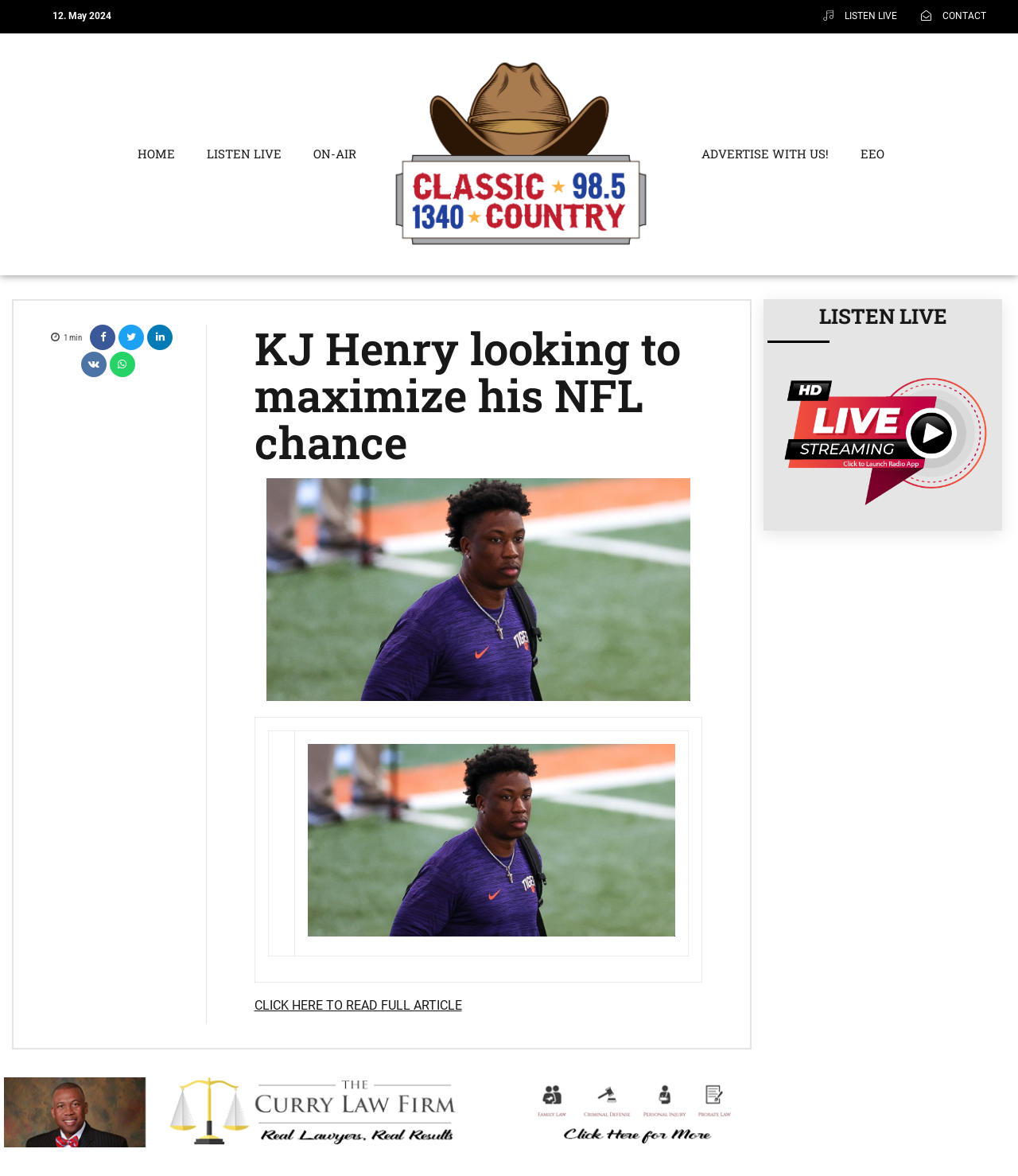What is the date mentioned at the top of the webpage?
Give a detailed and exhaustive answer to the question.

I found the date '12. May 2024' at the top of the webpage, which is located in a StaticText element with bounding box coordinates [0.052, 0.009, 0.109, 0.018].